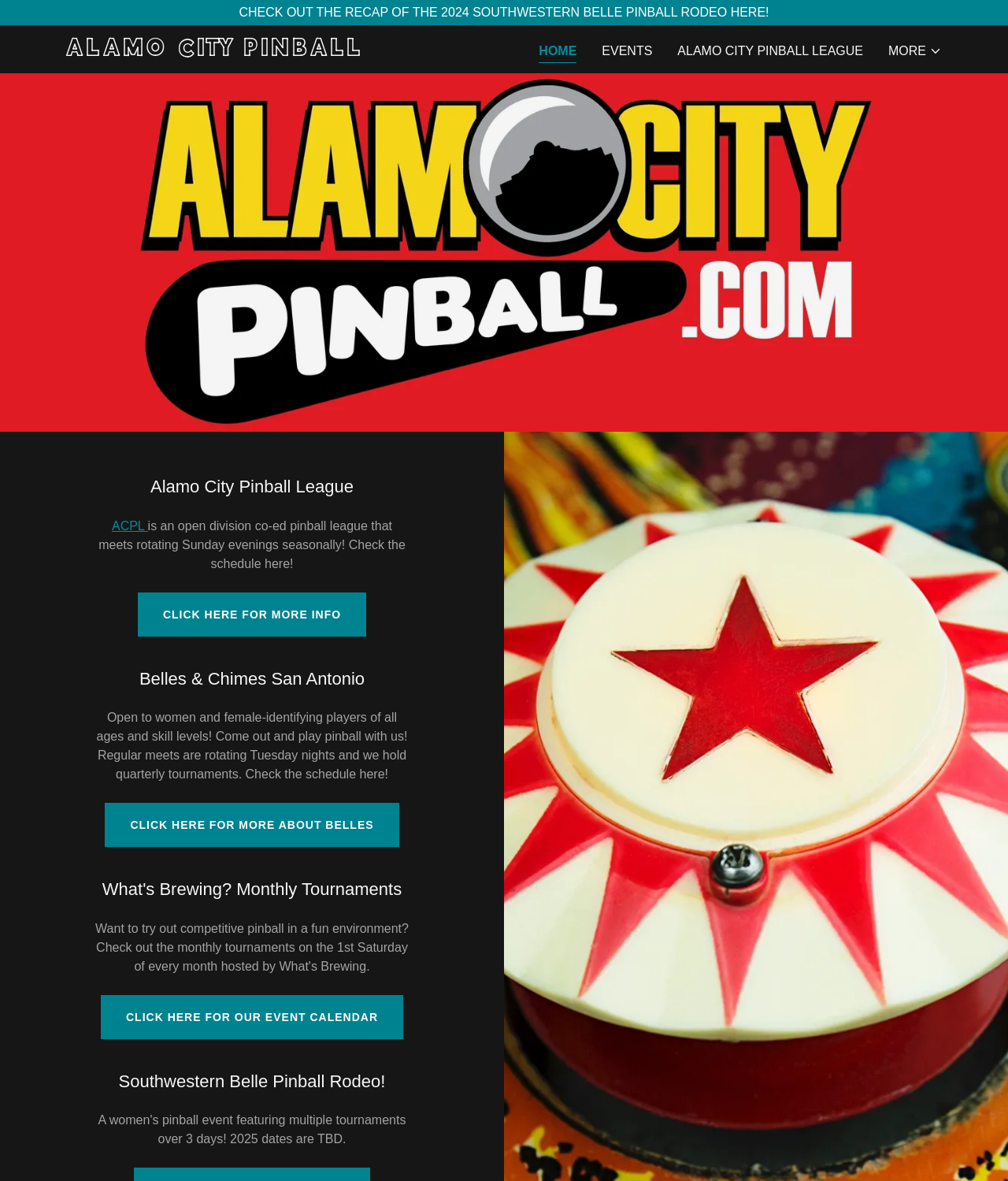Illustrate the webpage's structure and main components comprehensively.

The webpage is about Alamo City Pinball, a pinball-related organization. At the top, there is a main section that spans the entire width of the page. Within this section, there is a link to a recap of the 2024 Southwestern Belle Pinball Rodeo, followed by a navigation menu with links to "HOME", "EVENTS", "ALAMO CITY PINBALL LEAGUE", and "MORE". The "MORE" button has a dropdown menu and is accompanied by a small image.

Below the navigation menu, there is a large image that takes up the full width of the page. Underneath the image, there are several sections with headings and descriptive text. The first section is about the Alamo City Pinball League, which is an open division co-ed pinball league that meets on Sunday evenings. There is a link to check the schedule and another link to get more information.

The next section is about Belles & Chimes San Antonio, a group open to women and female-identifying players of all ages and skill levels. The section describes the group's activities, including regular meets on Tuesday nights and quarterly tournaments, and provides a link to check the schedule.

Following this, there is a section about monthly tournaments, with a link to the event calendar. Finally, there is a section about the Southwestern Belle Pinball Rodeo, with a heading that stands out at the bottom of the page.